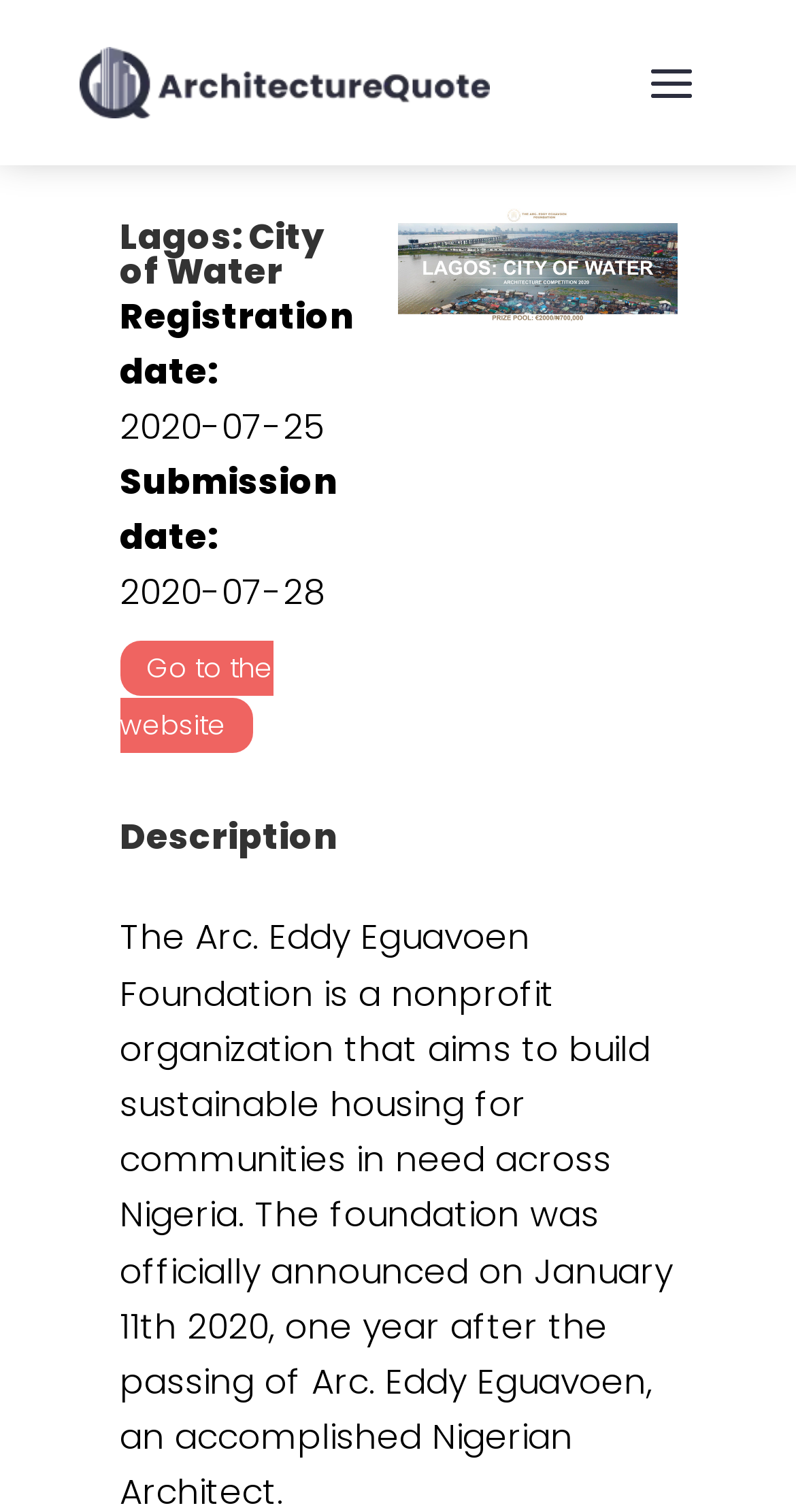What is the purpose of the 'Go to the website' link?
Using the picture, provide a one-word or short phrase answer.

To visit the project website